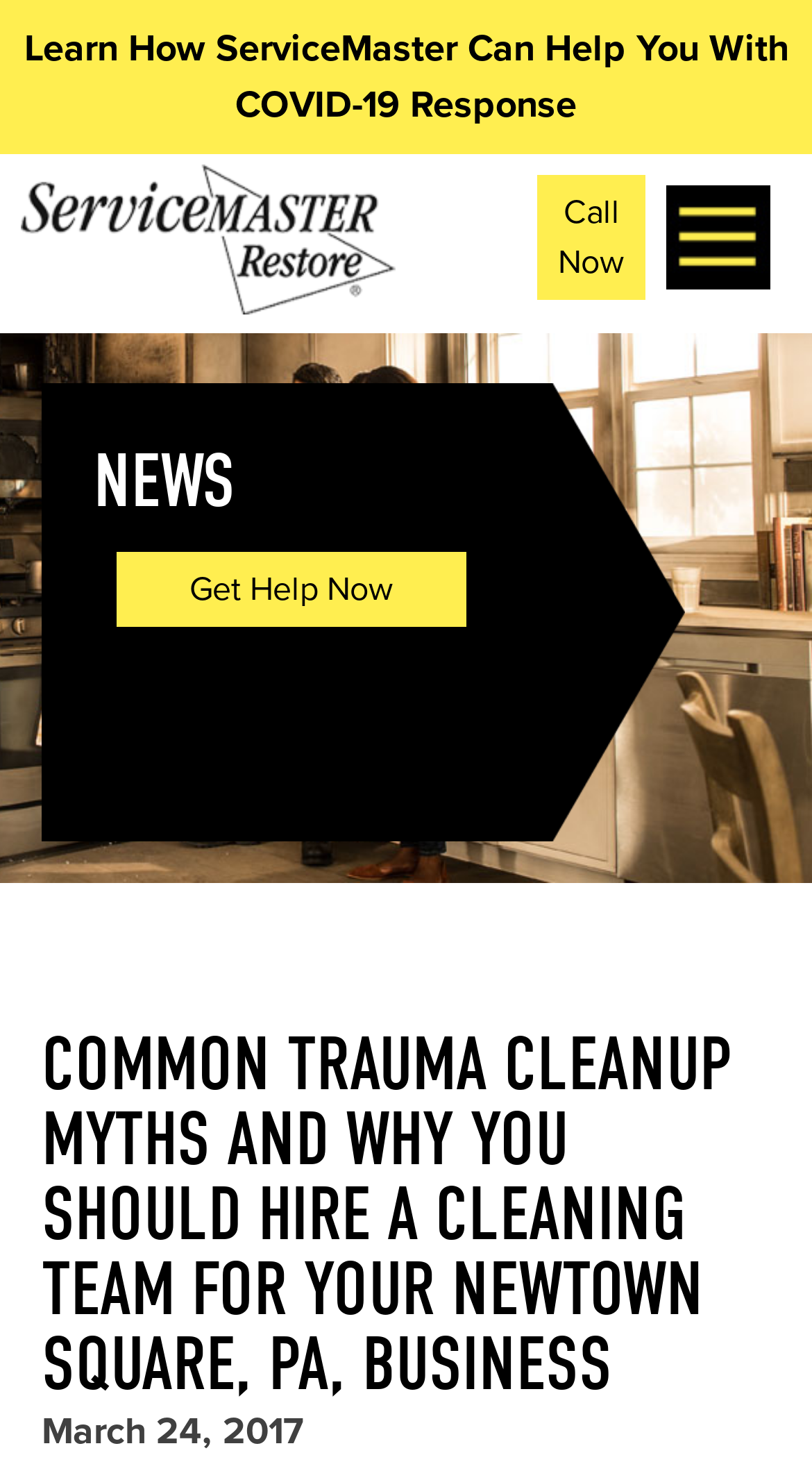For the given element description <img class="logo" src="/wp-content/themes/sm-dsi/images/logo.png">, determine the bounding box coordinates of the UI element. The coordinates should follow the format (top-left x, top-left y, bottom-right x, bottom-right y) and be within the range of 0 to 1.

[0.026, 0.105, 0.487, 0.223]